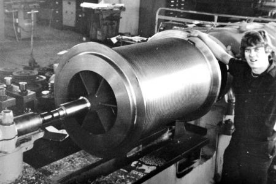Describe every aspect of the image in detail.

The image captures a dynamic moment in an engineering workshop, highlighting the craftsmanship and technical expertise that underpins the legacy of the Eilbeck family, known for their engineering prowess spanning four generations. In the photograph, a young man stands confidently beside a large cylindrical machining component on a lathe, showcasing the intricate details of the part and the tools involved in the machining process. The environment is filled with various machinery and workshop materials, reflecting a vibrant atmosphere of innovation and industry. This visual encapsulates the dedication to engineering excellence that has been a hallmark of the Eilbeck legacy, emphasizing the hands-on approach and commitment to quality that has characterized their business since it was founded in the early 20th century.